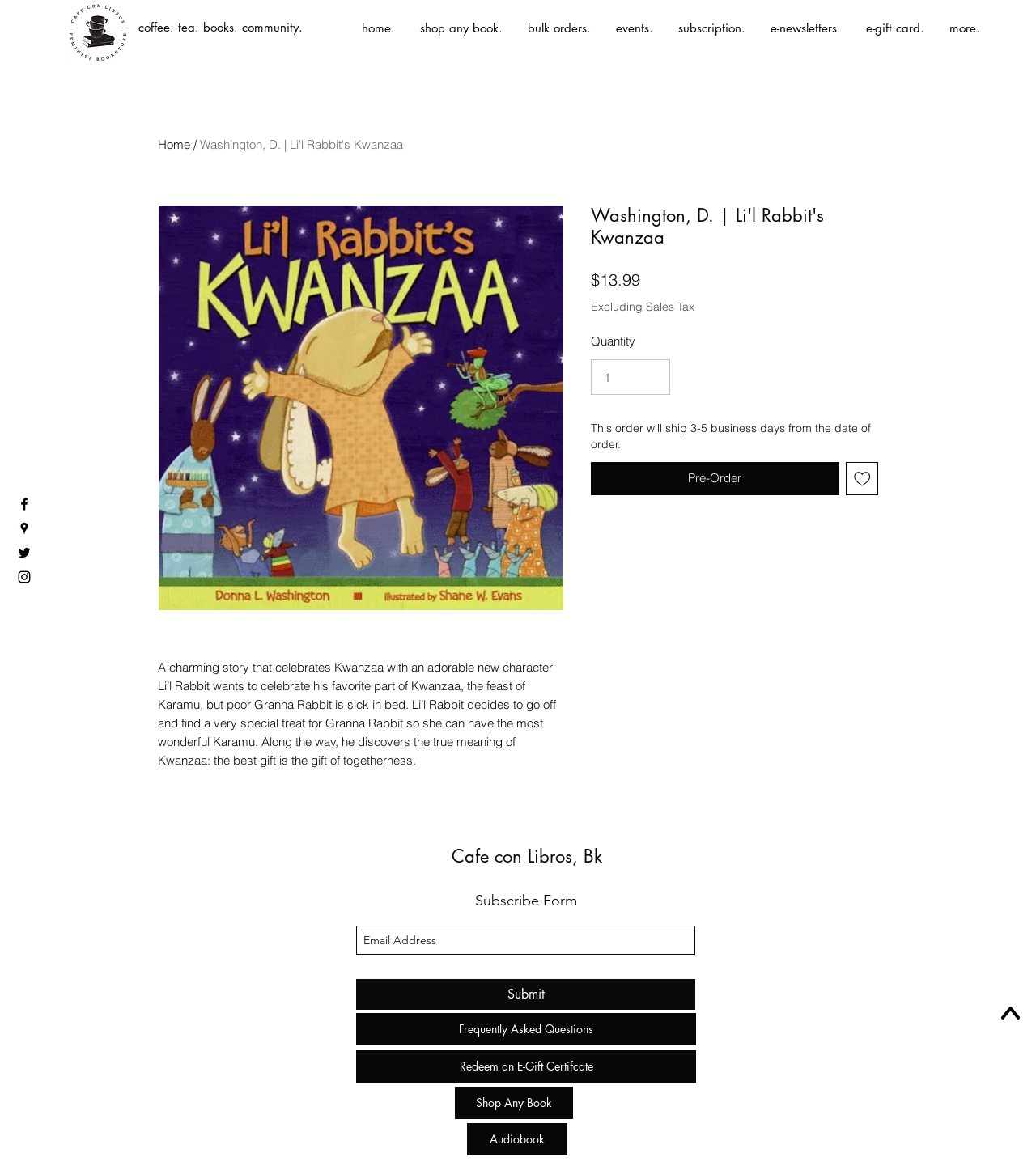Find the bounding box coordinates of the clickable area that will achieve the following instruction: "Go to the home page".

[0.333, 0.014, 0.389, 0.035]